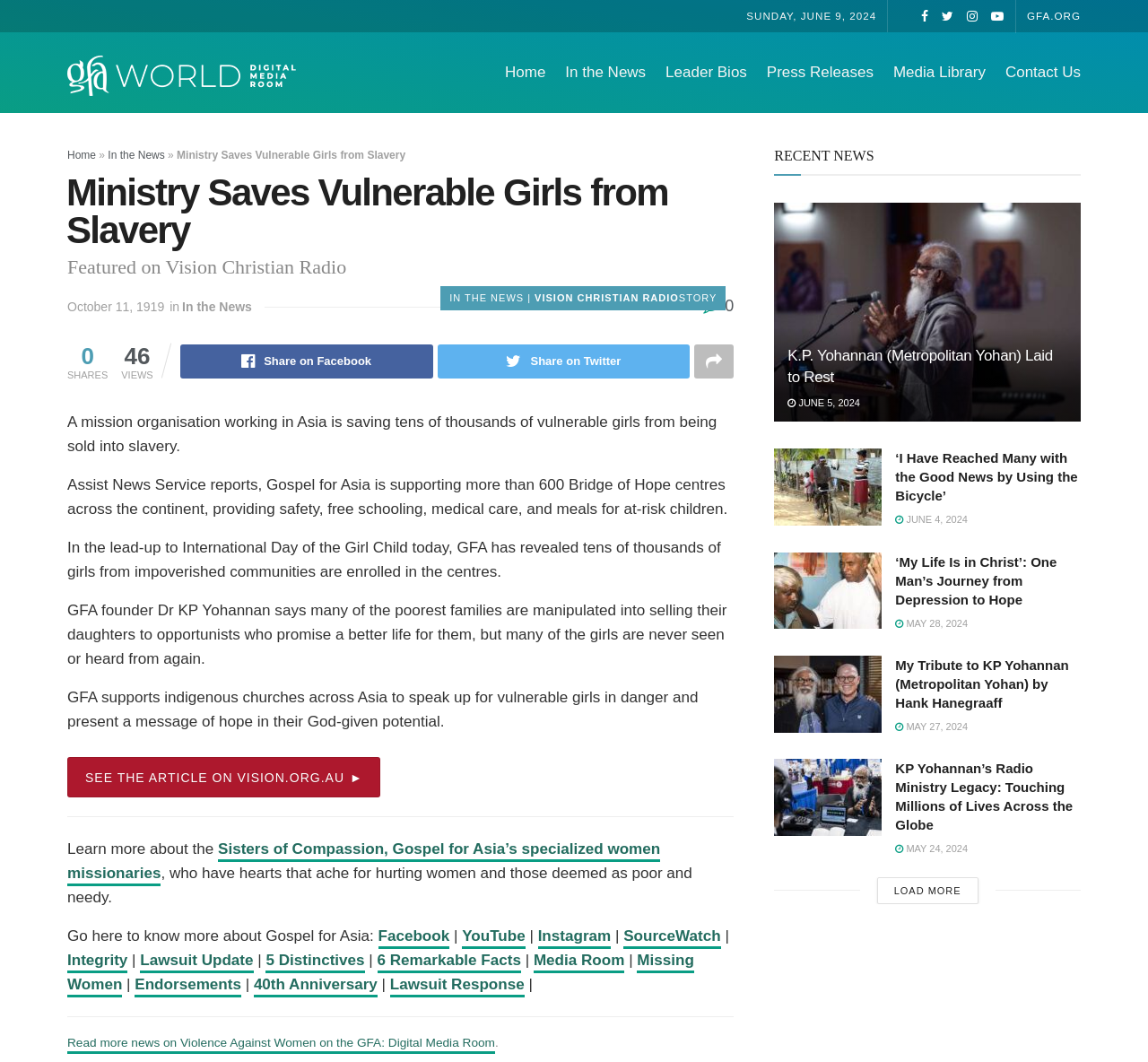Using the provided description: "Instagram", find the bounding box coordinates of the corresponding UI element. The output should be four float numbers between 0 and 1, in the format [left, top, right, bottom].

[0.468, 0.873, 0.532, 0.893]